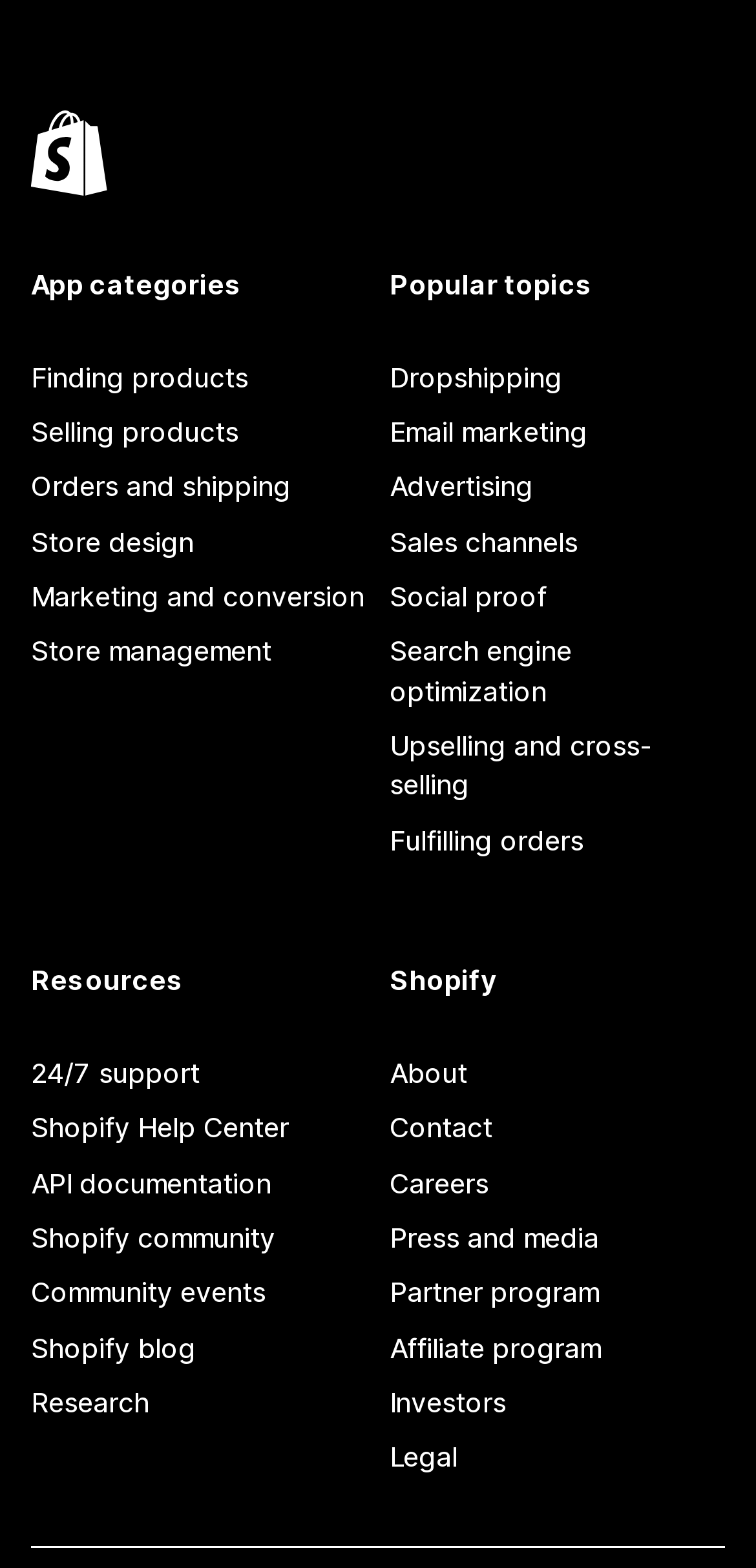What are the main categories of apps?
From the image, provide a succinct answer in one word or a short phrase.

App categories